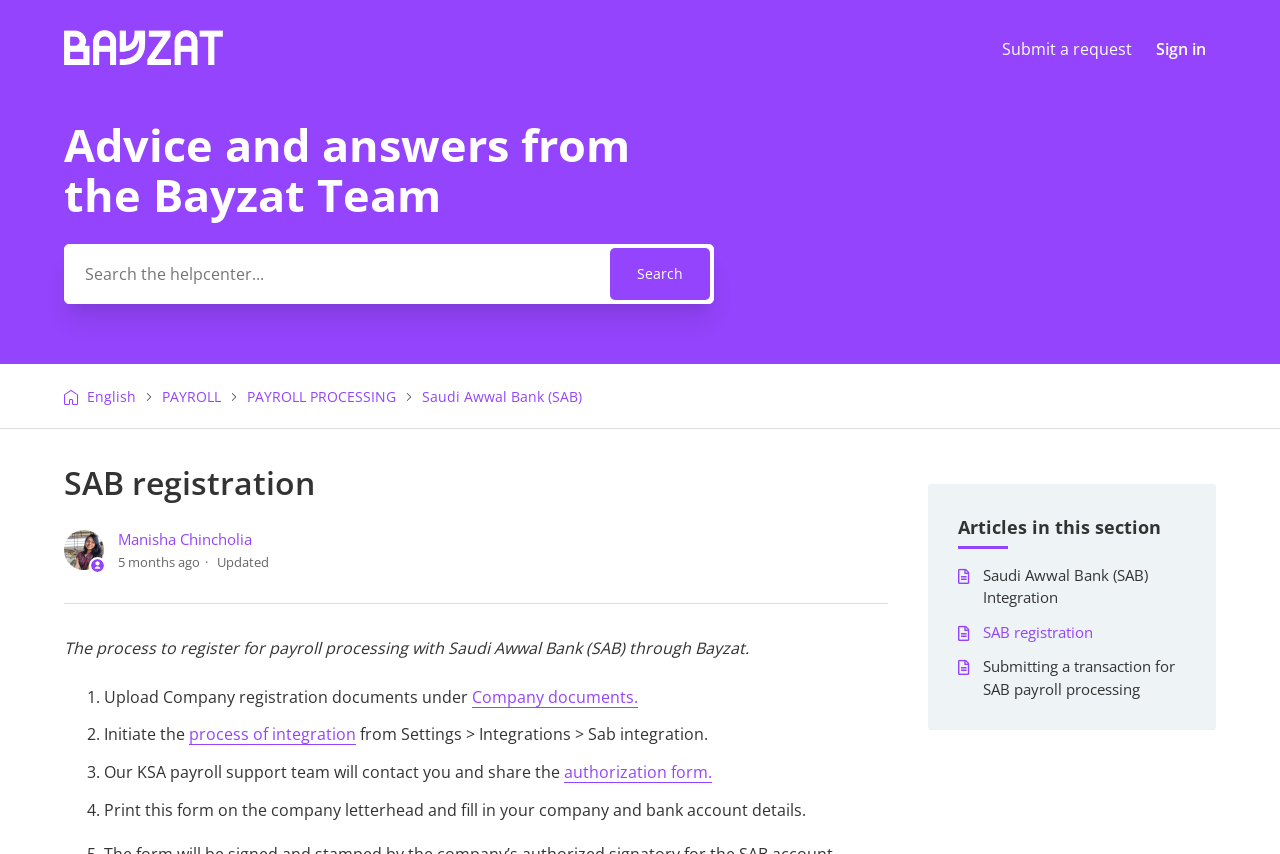Select the bounding box coordinates of the element I need to click to carry out the following instruction: "Sign in".

[0.895, 0.037, 0.95, 0.08]